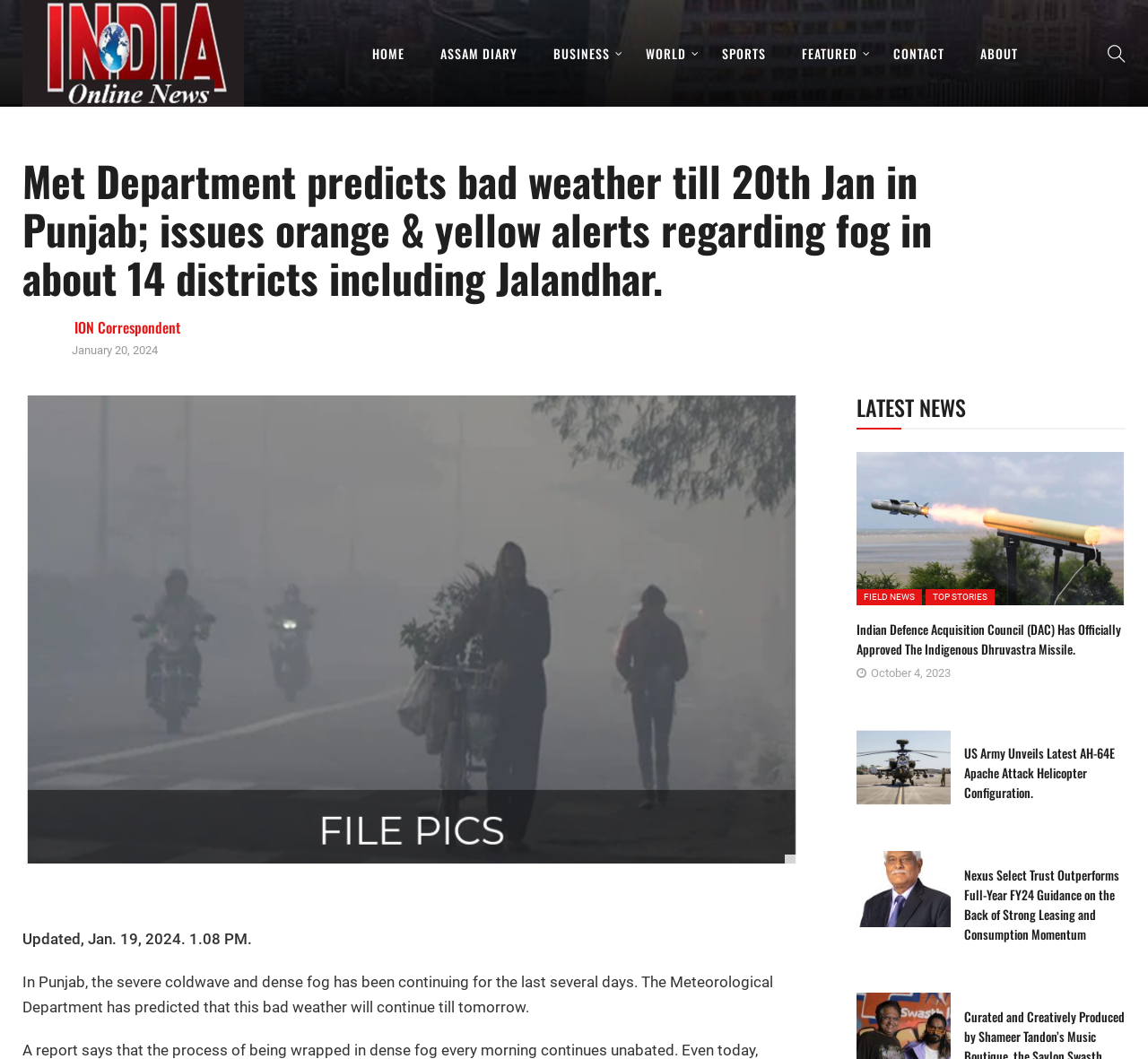Determine the bounding box coordinates of the target area to click to execute the following instruction: "Click on HOME."

[0.309, 0.017, 0.368, 0.084]